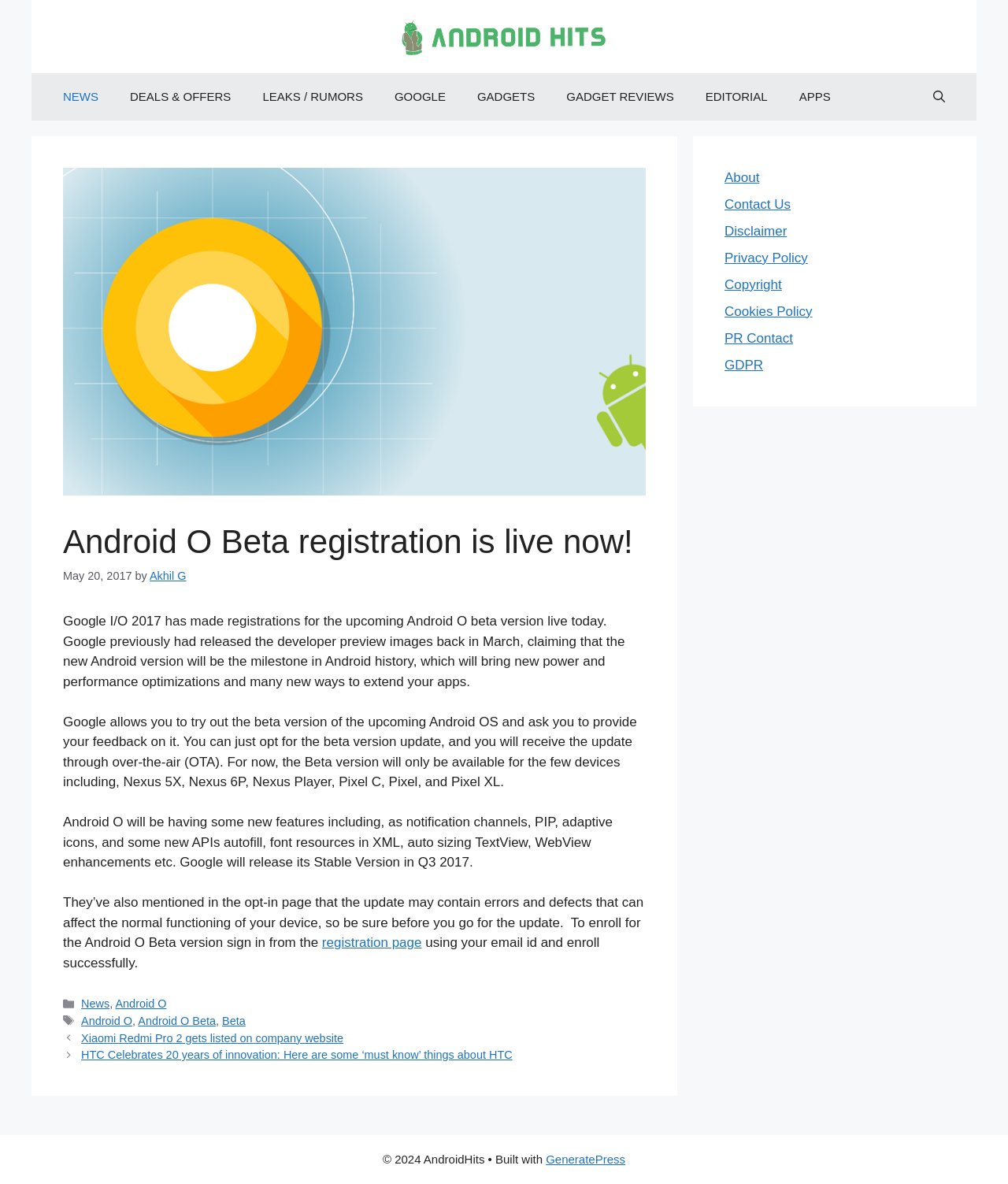Use a single word or phrase to answer the following:
What is the purpose of the Android O beta version?

To provide feedback